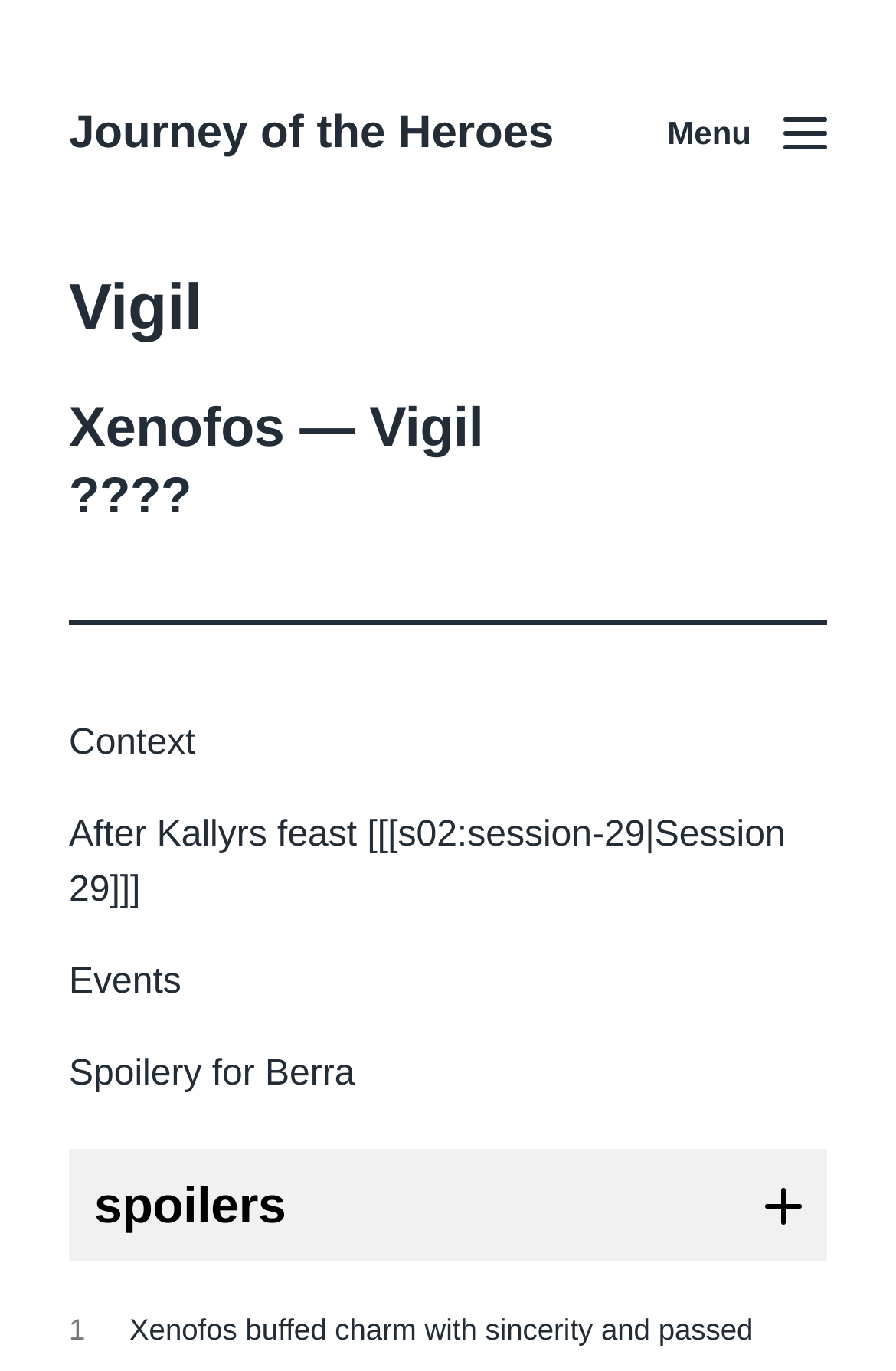What is the purpose of the 'spoilers' section?
Please answer the question with a single word or phrase, referencing the image.

To hide spoilers